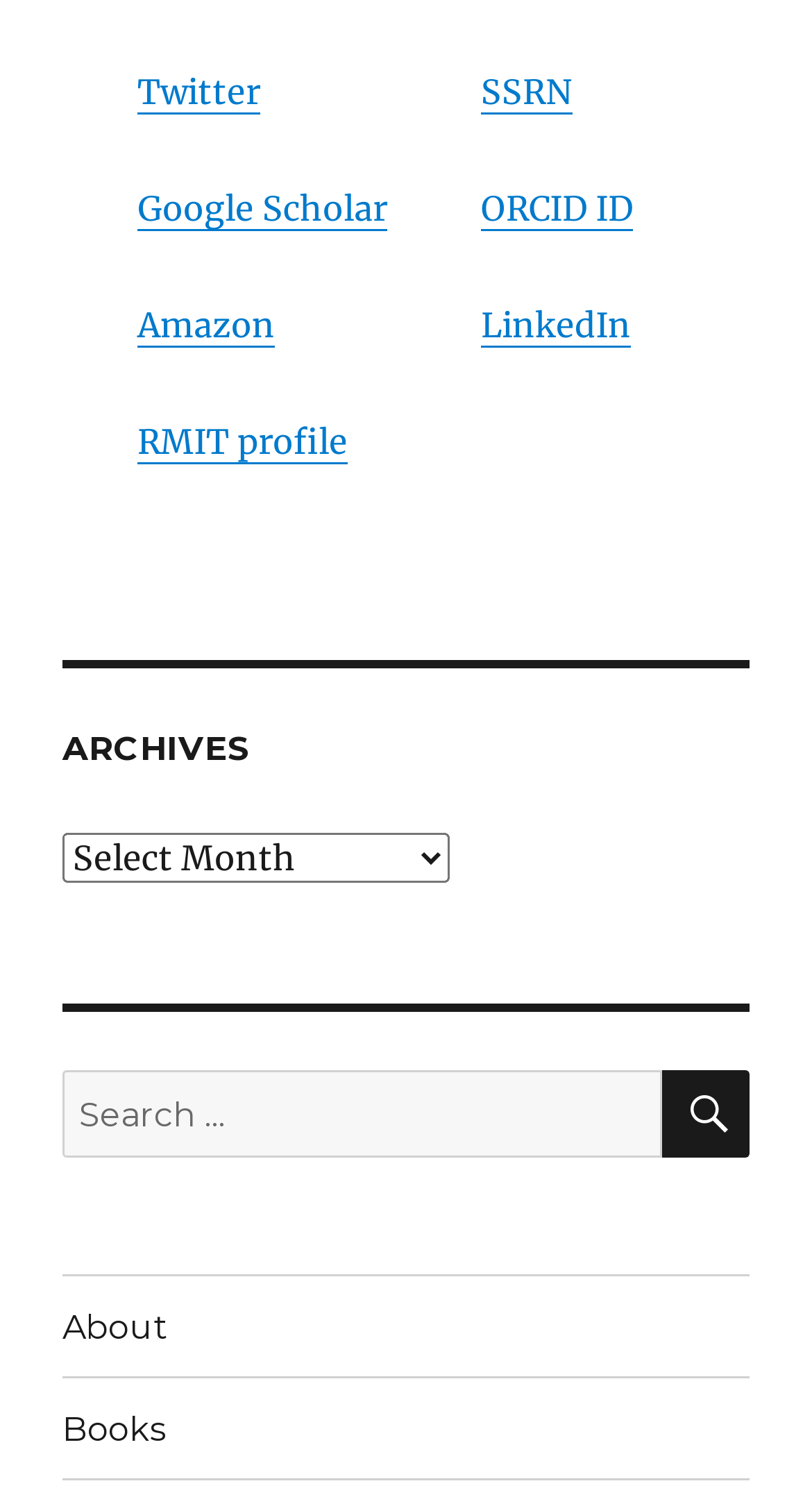Please provide a detailed answer to the question below by examining the image:
What is the purpose of the search box?

The search box is located below the 'Archives' heading, and it has a label 'Search for:' next to it. Therefore, I infer that the purpose of the search box is to search archives.